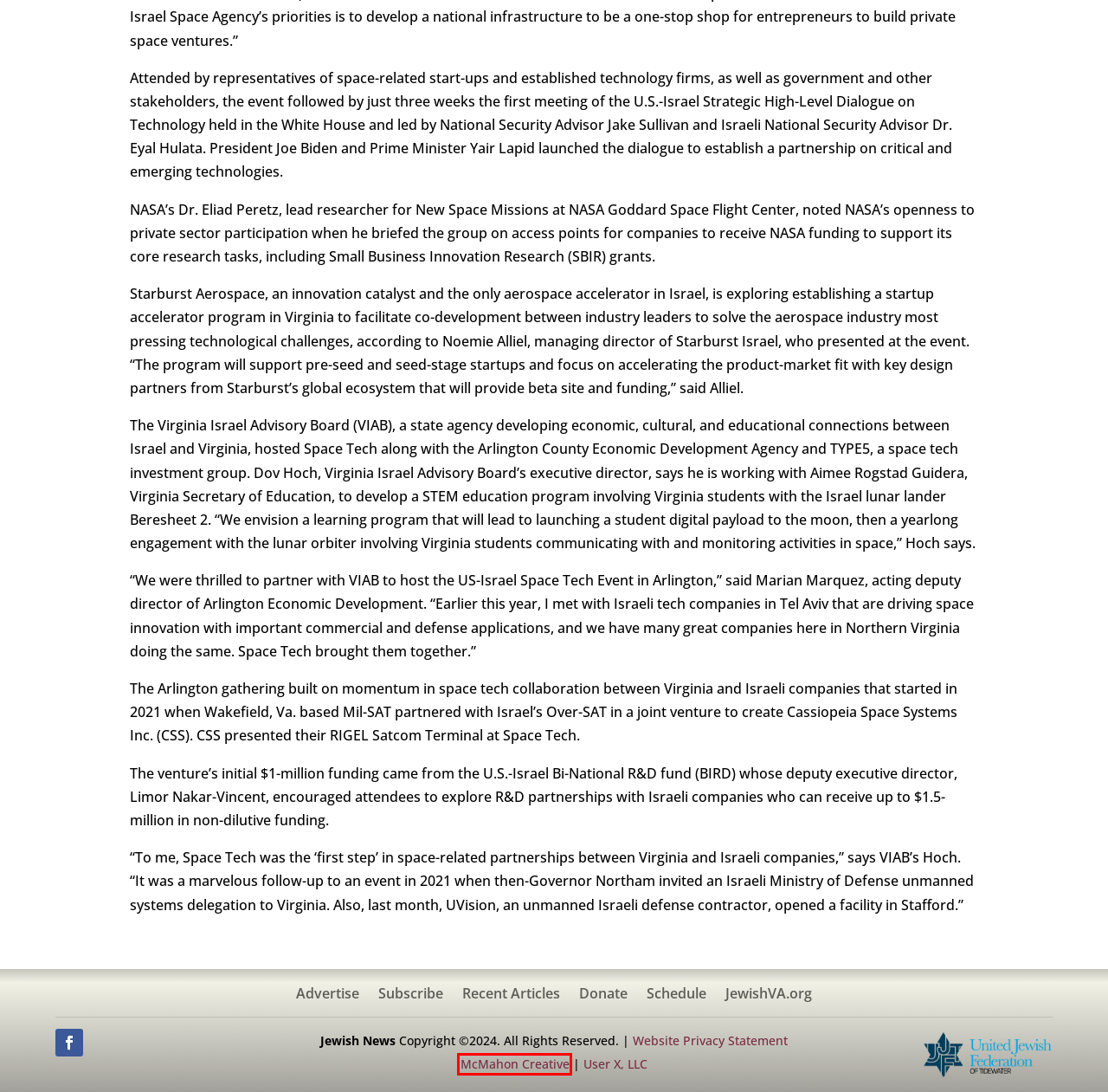With the provided screenshot showing a webpage and a red bounding box, determine which webpage description best fits the new page that appears after clicking the element inside the red box. Here are the options:
A. Contact Us | Jewish News
B. Advertise | Jewish News
C. Privacy Policy | Jewish News
D. Your User Experience Hero!
E. Recent Articles | Jewish News
F. Obituaries | Jewish News
G. JewishVa
 | Jewish VA.org
H. Home - McMahon Creative

H